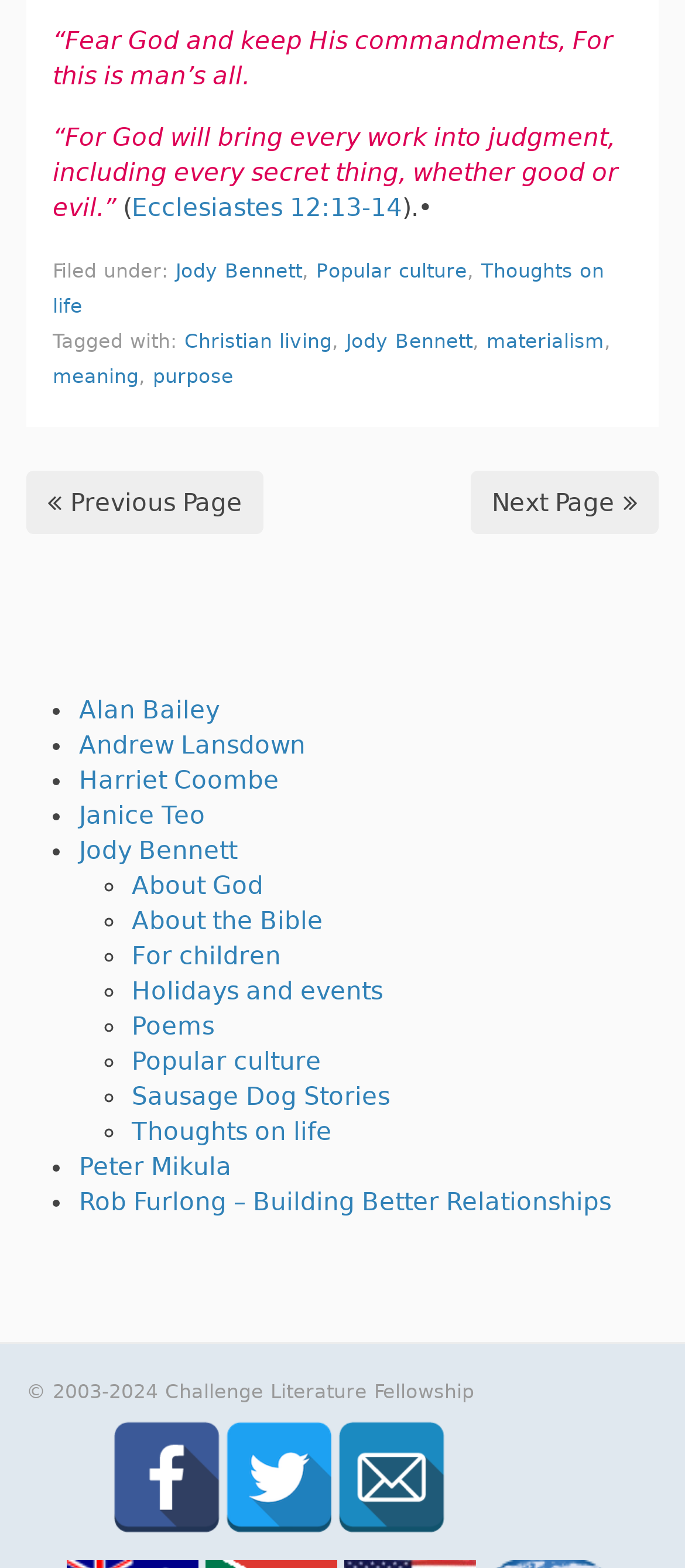Locate the bounding box coordinates of the clickable area needed to fulfill the instruction: "Read Privacy Policy".

None